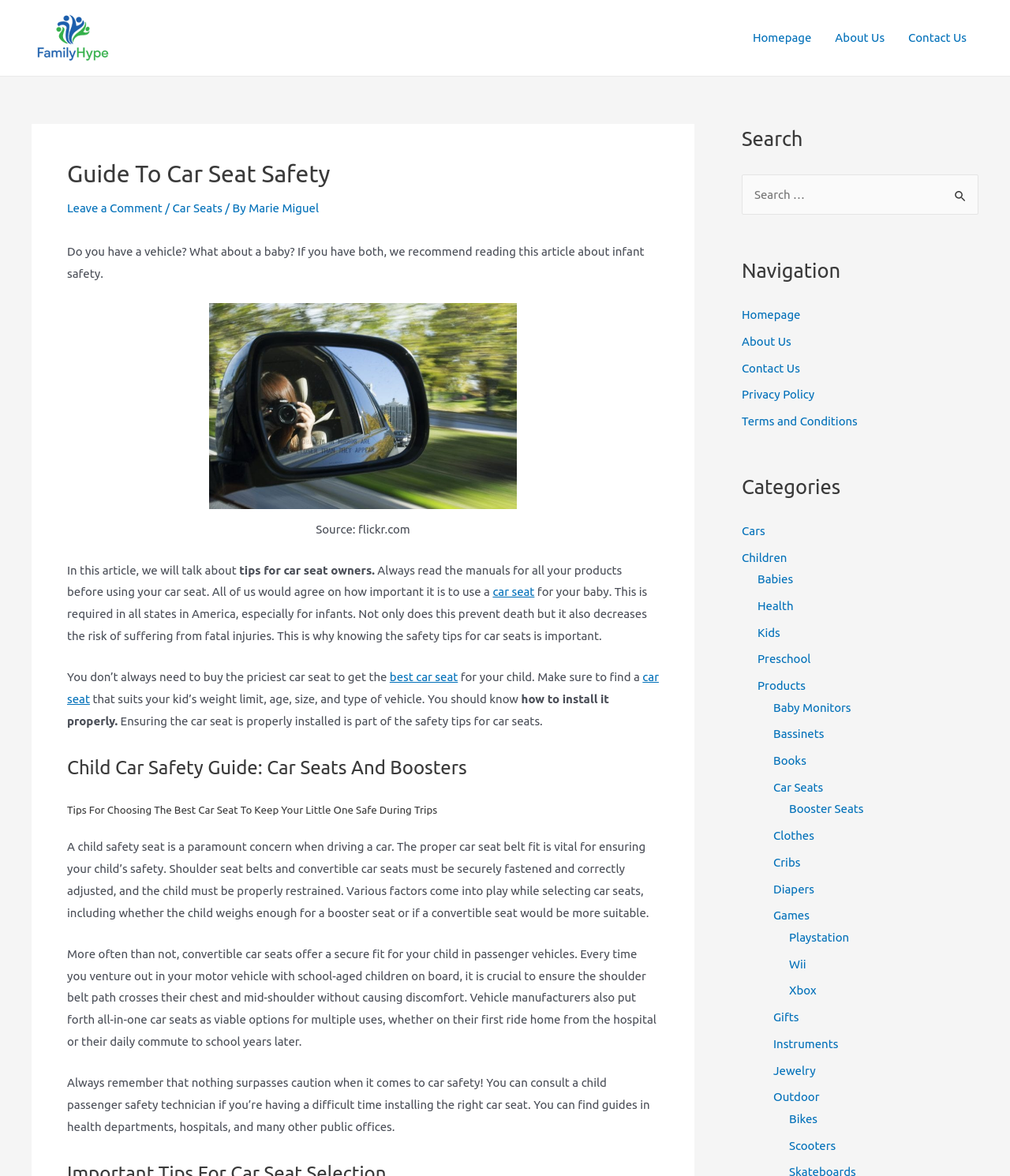Extract the primary heading text from the webpage.

Guide To Car Seat Safety